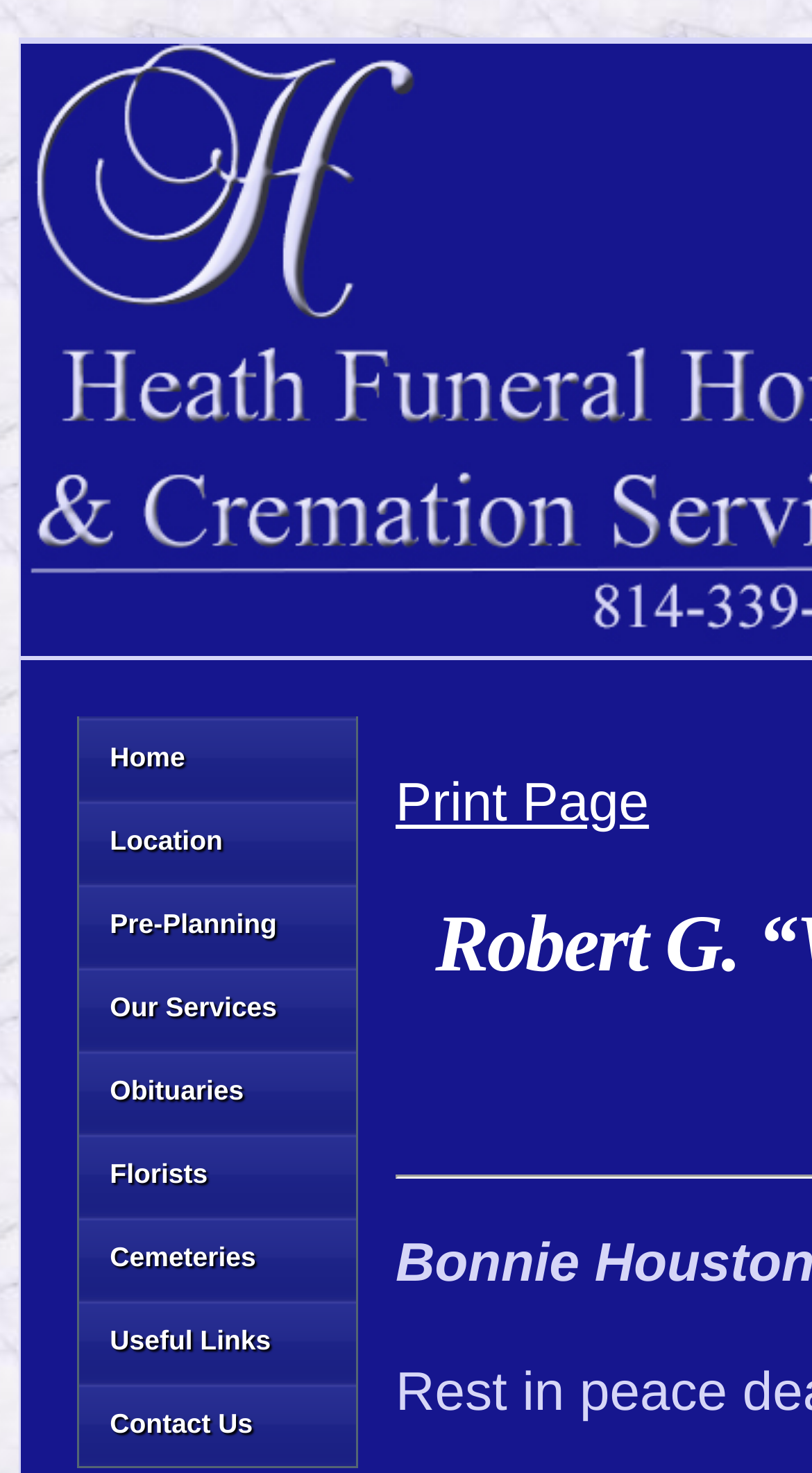Identify the bounding box coordinates for the element you need to click to achieve the following task: "go to pre-planning page". Provide the bounding box coordinates as four float numbers between 0 and 1, in the form [left, top, right, bottom].

[0.094, 0.599, 0.441, 0.656]